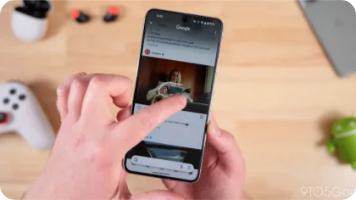Is the device being used a smartphone?
Carefully analyze the image and provide a thorough answer to the question.

The caption describes the device as a smartphone, and the image is likely to show a handheld device with a touchscreen interface, which is consistent with the characteristics of a smartphone.